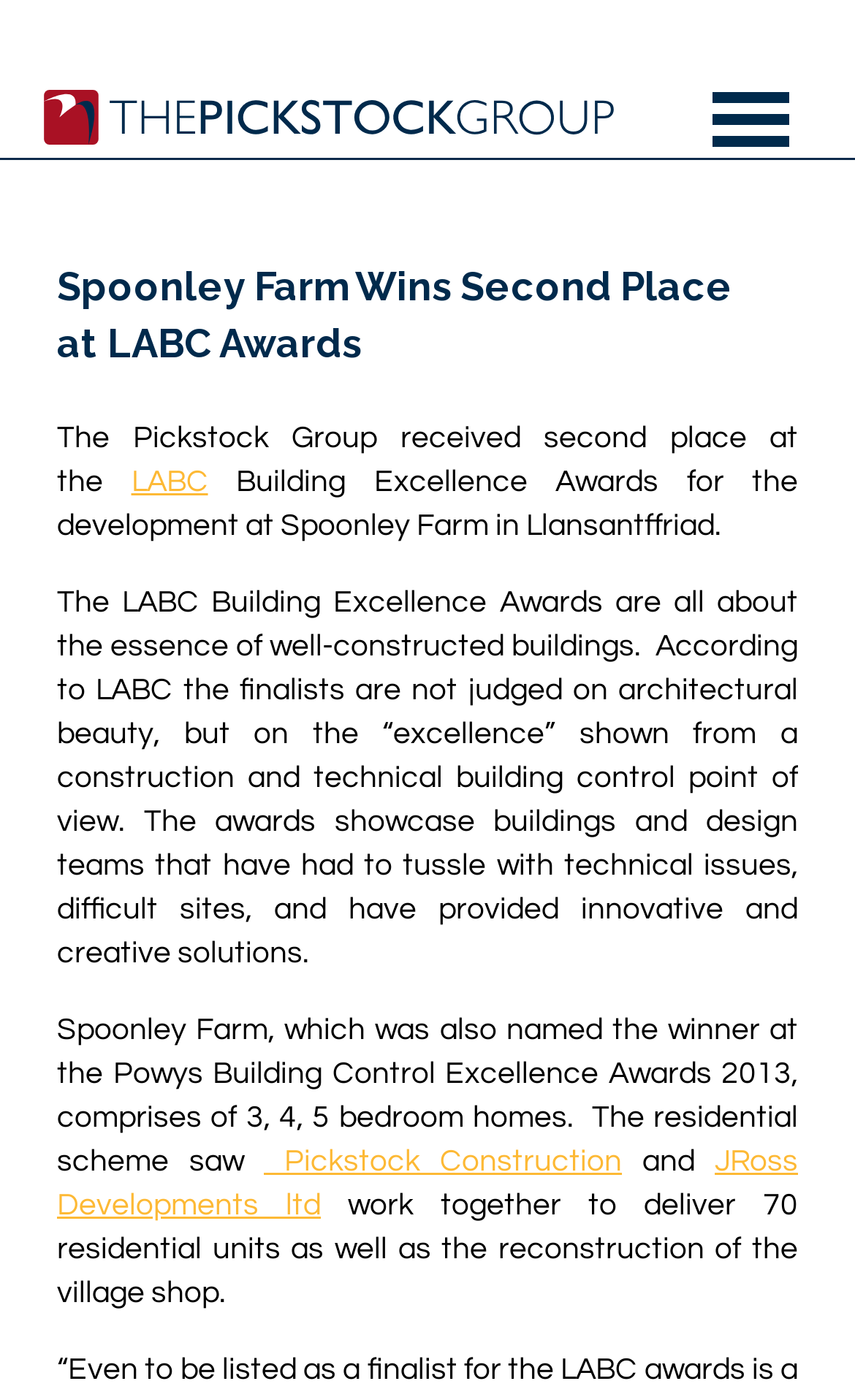Please give a one-word or short phrase response to the following question: 
What is the focus of the LABC Building Excellence Awards?

Construction and technical building control